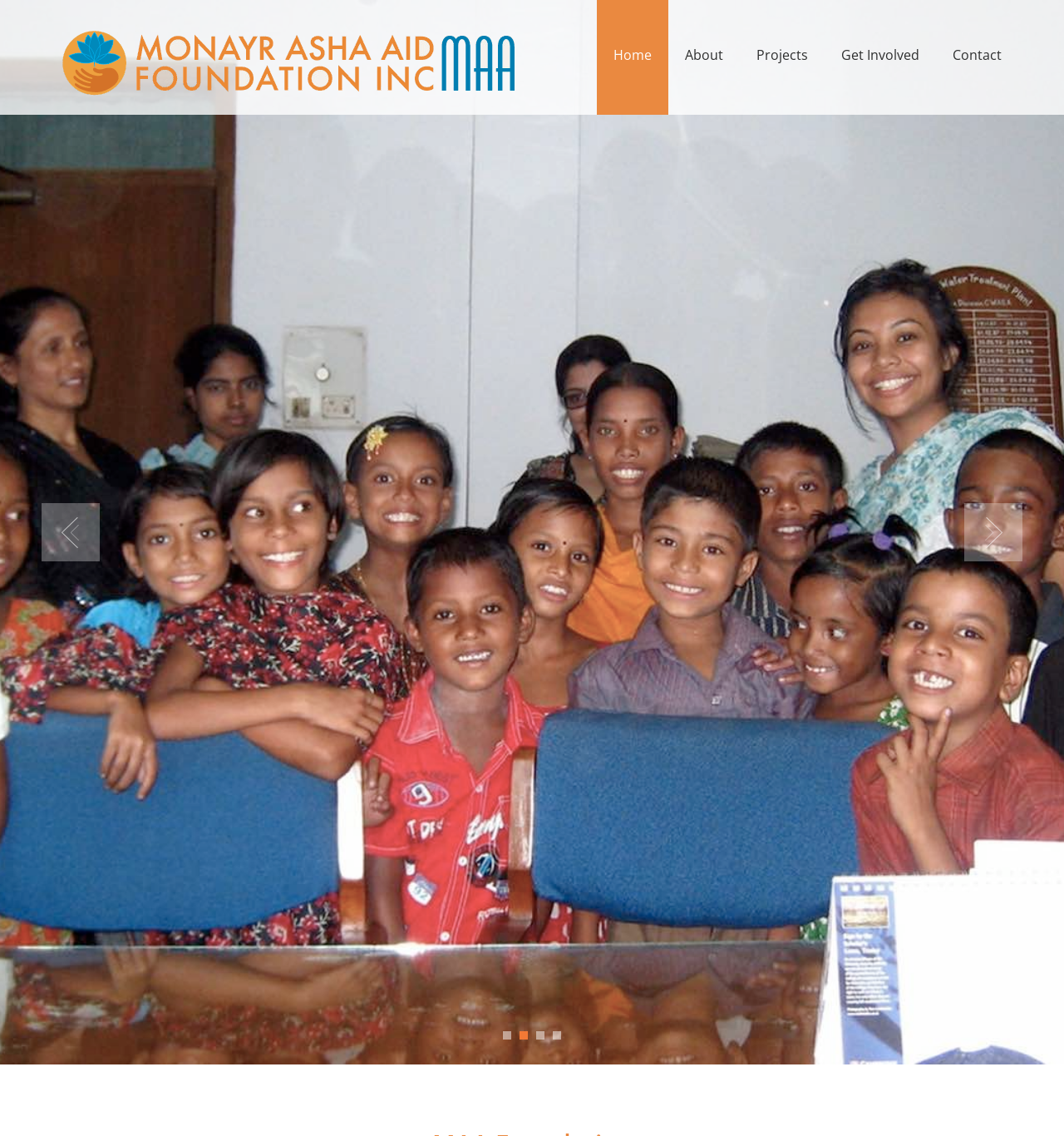What is the purpose of the organization?
Provide a fully detailed and comprehensive answer to the question.

Although the meta description is not supposed to be used to answer questions, we can infer the purpose of the organization from the context of the webpage. The organization seems to be focused on promoting education and literacy among children in developing countries.